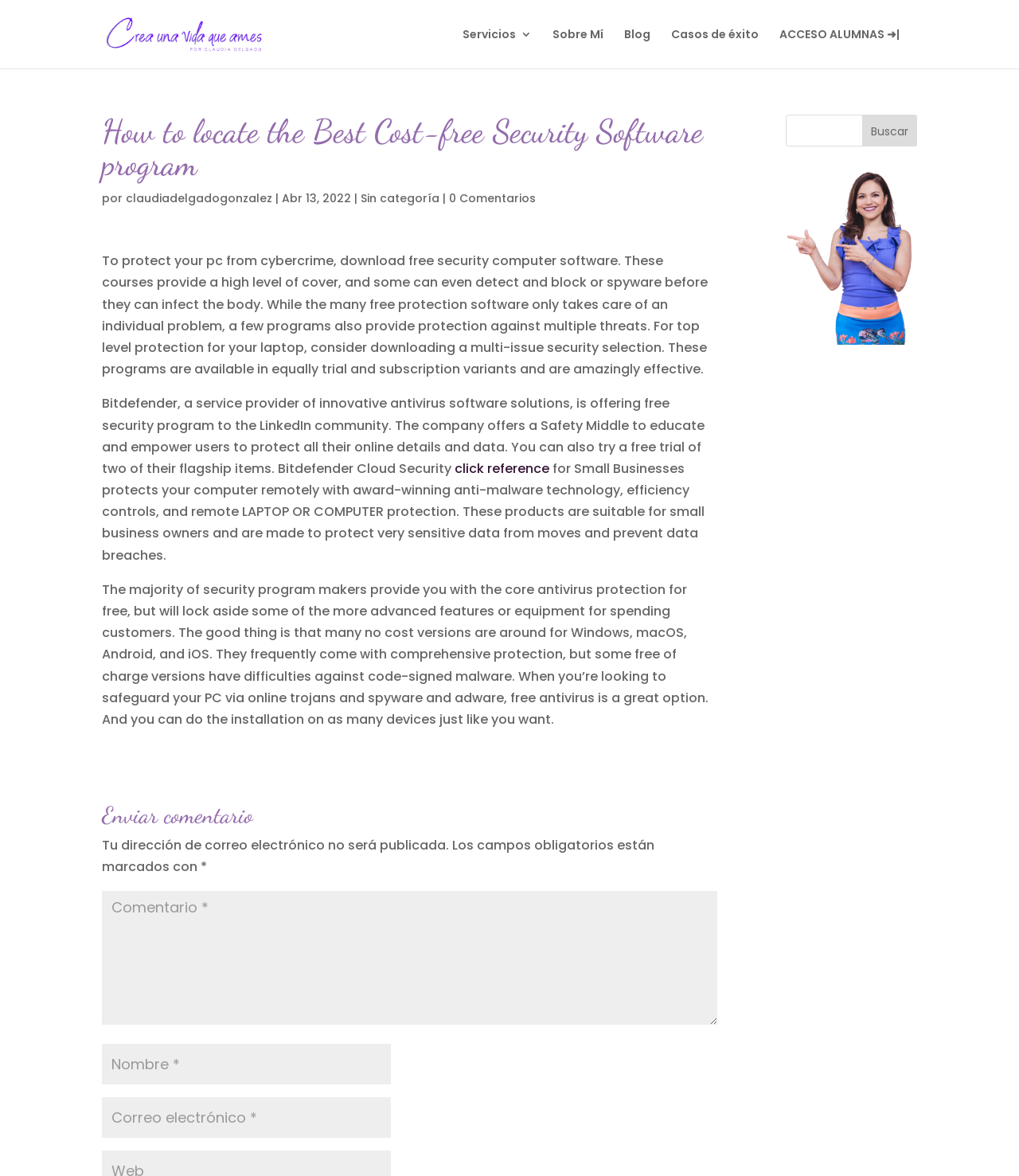Please give a one-word or short phrase response to the following question: 
What is the author of the article?

claudiadelgadogonzalez